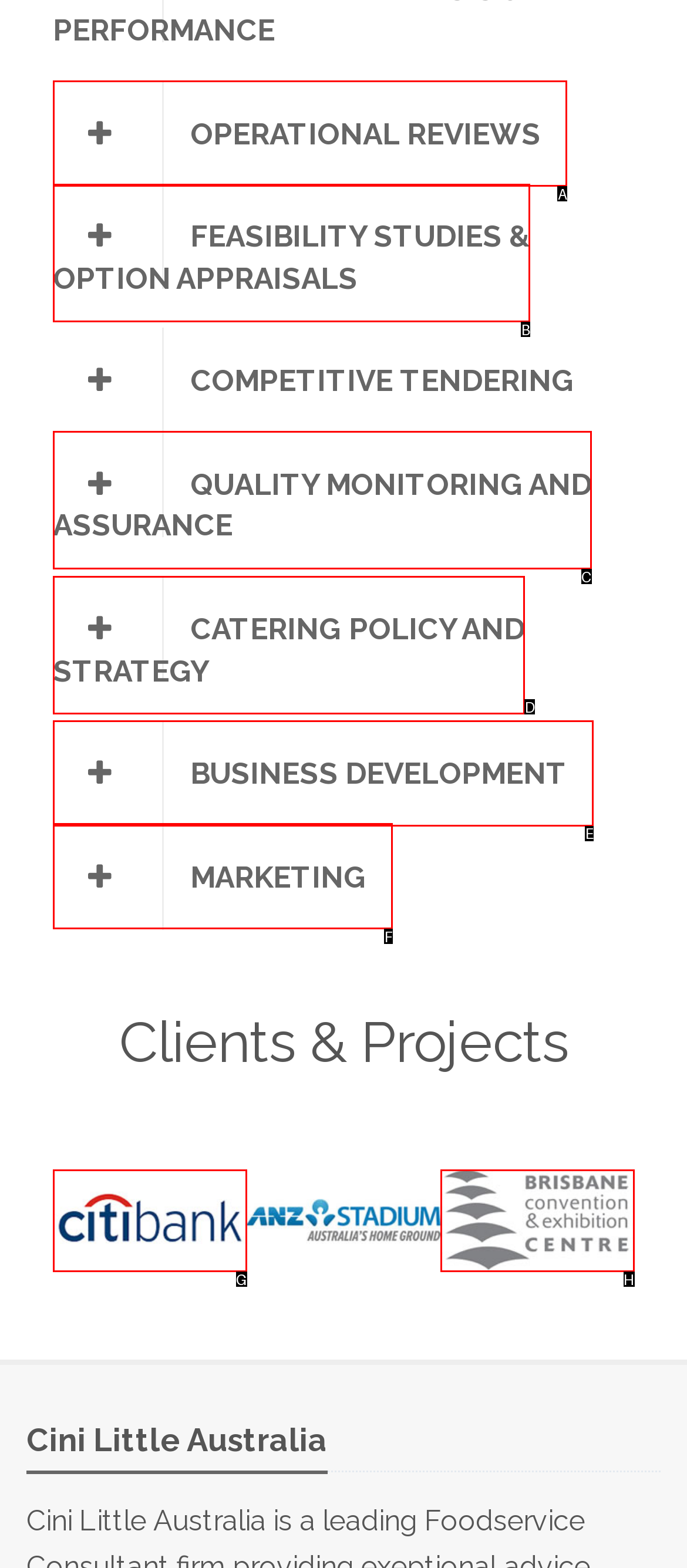Which lettered option should be clicked to perform the following task: View CATERING POLICY AND STRATEGY details
Respond with the letter of the appropriate option.

C